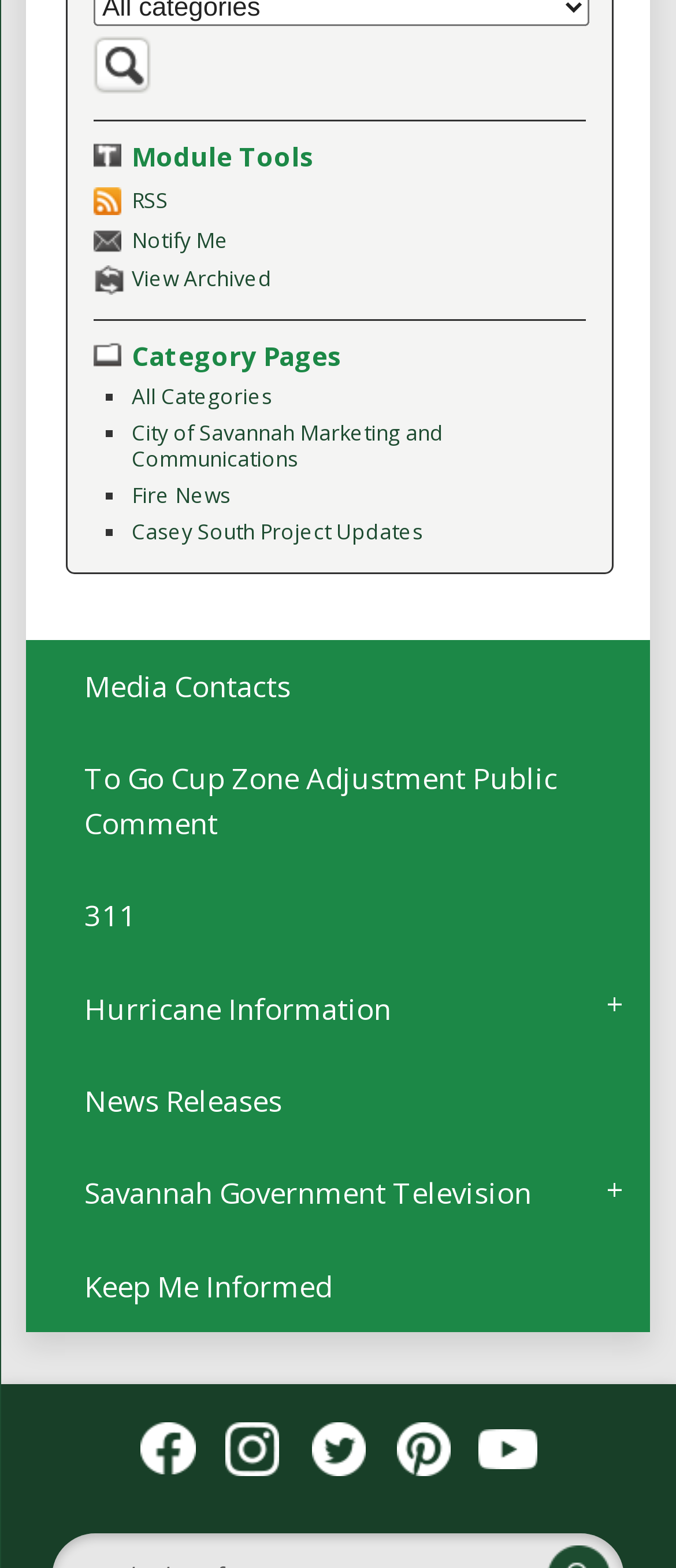Highlight the bounding box coordinates of the element that should be clicked to carry out the following instruction: "Search news". The coordinates must be given as four float numbers ranging from 0 to 1, i.e., [left, top, right, bottom].

[0.138, 0.042, 0.223, 0.064]